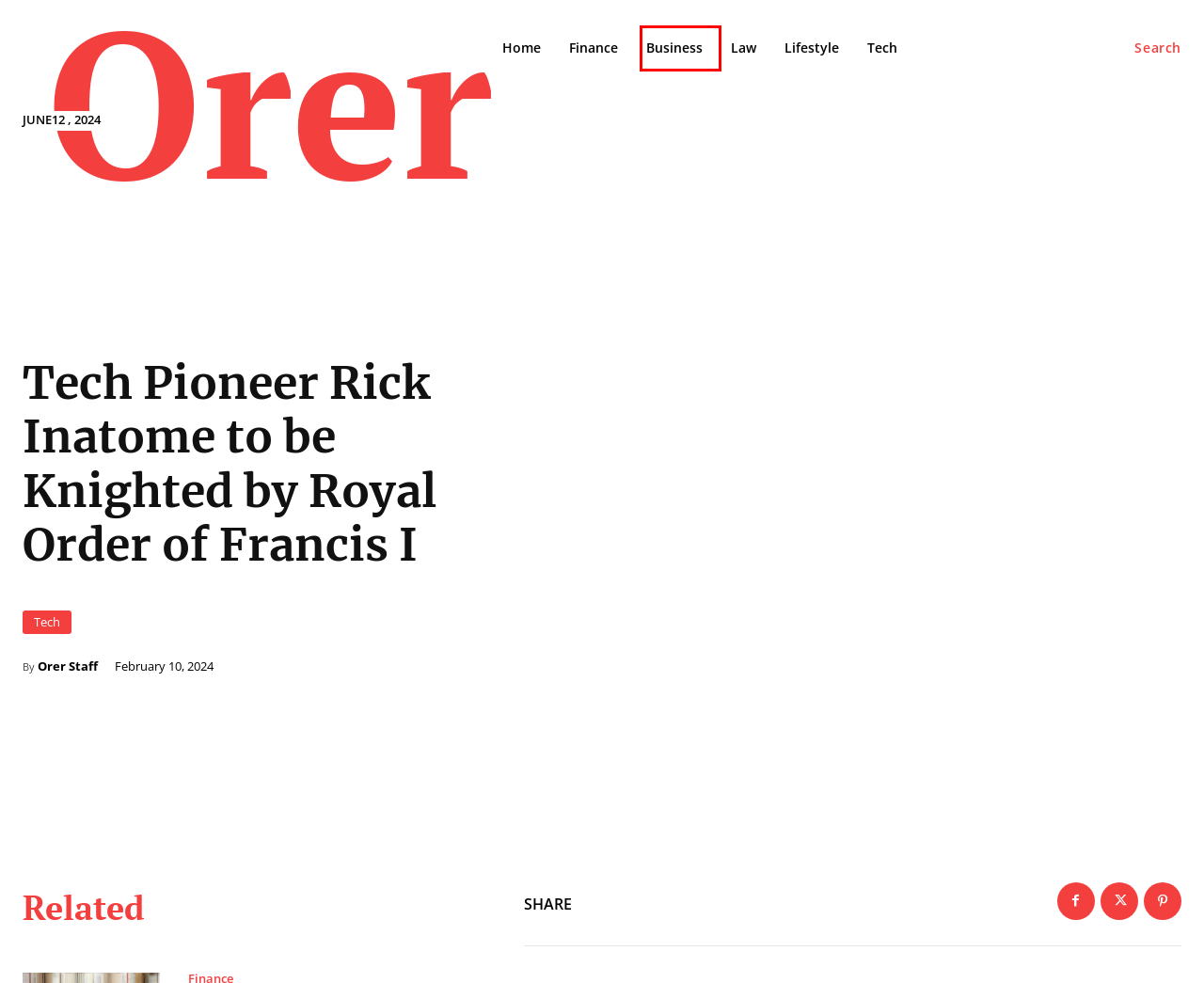Examine the screenshot of a webpage with a red bounding box around an element. Then, select the webpage description that best represents the new page after clicking the highlighted element. Here are the descriptions:
A. Orer News
B. Business - Orer News
C. Law - Orer News
D. Orer Staff - Orer News
E. Finance - Orer News
F. Lifestyle - Orer News
G. Tech - Orer News
H. Electronic Merchant Systems (EMS) Expands with Acquisition of LA-based PaymentCloud - Orer News

B